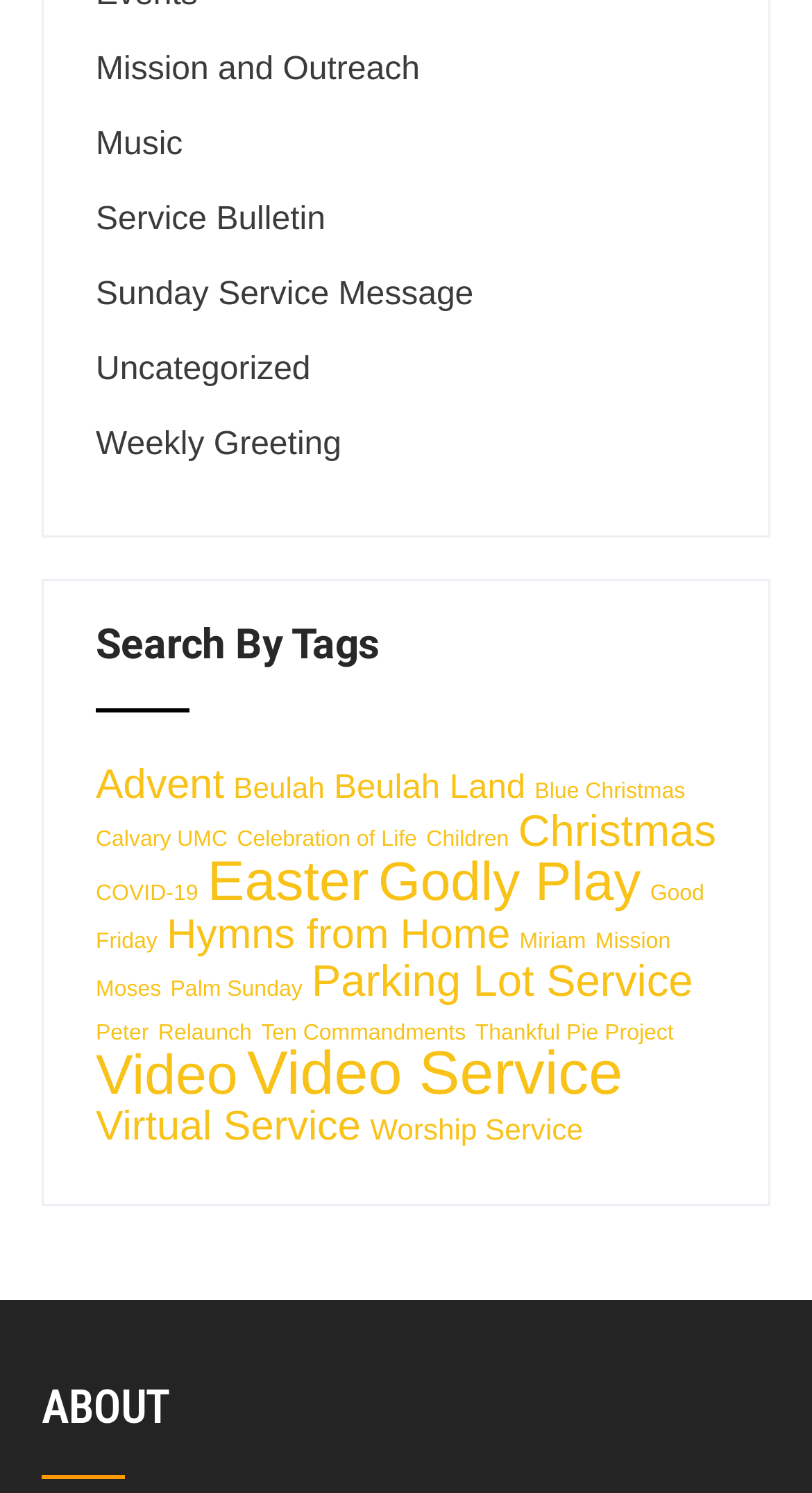Provide a short, one-word or phrase answer to the question below:
How many items are under the 'Easter' category?

13